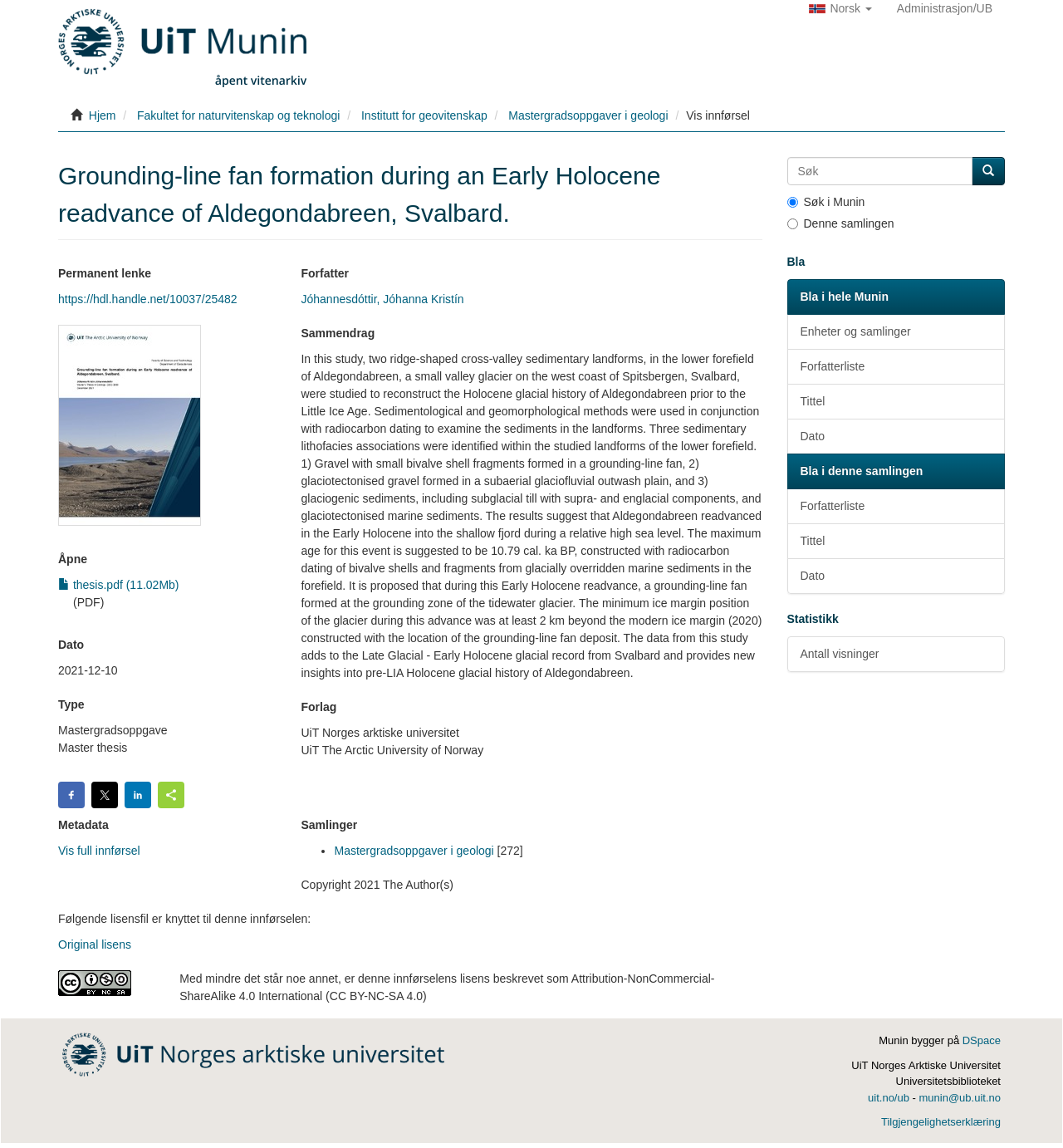Identify the bounding box coordinates for the UI element described by the following text: "Enheter og samlinger". Provide the coordinates as four float numbers between 0 and 1, in the format [left, top, right, bottom].

[0.74, 0.274, 0.945, 0.305]